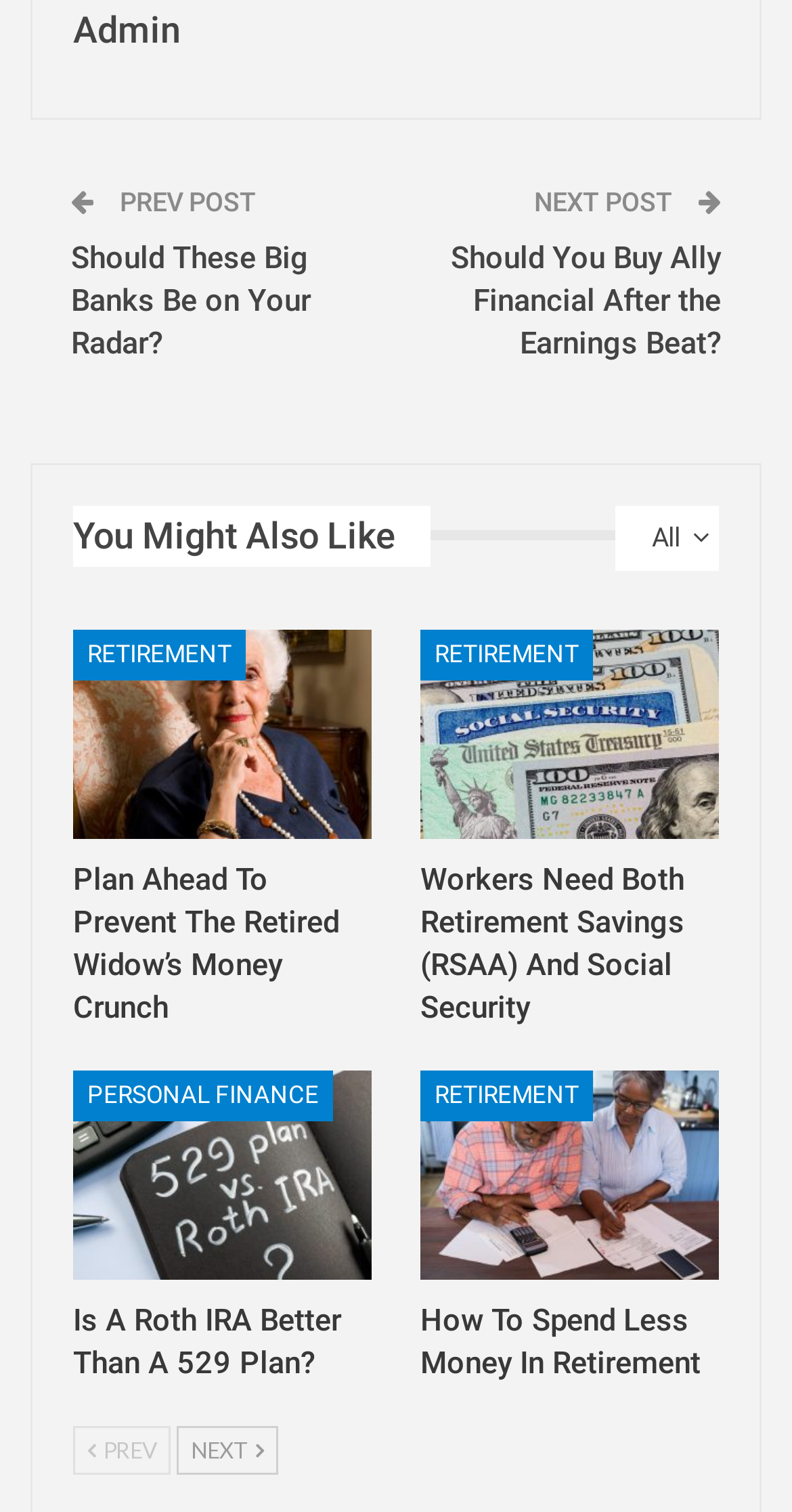Given the webpage screenshot and the description, determine the bounding box coordinates (top-left x, top-left y, bottom-right x, bottom-right y) that define the location of the UI element matching this description: You might also like

[0.092, 0.341, 0.544, 0.366]